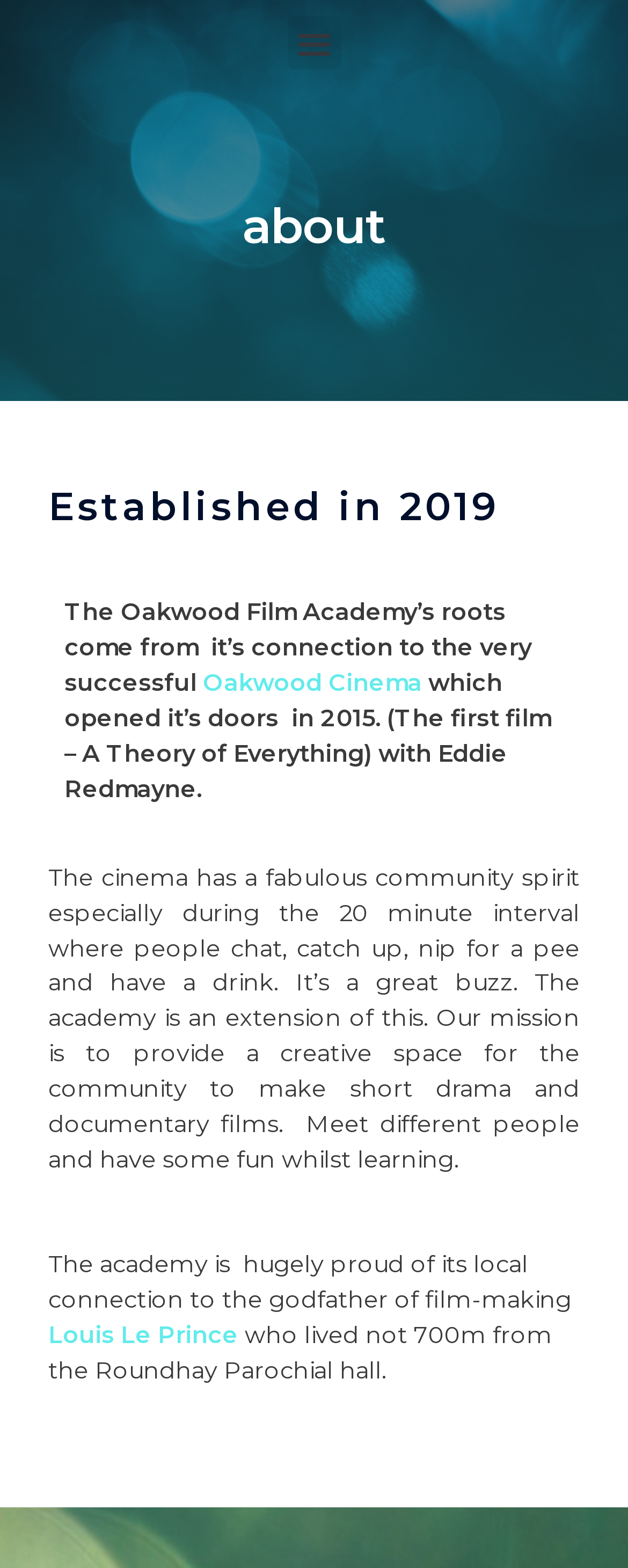What is the year Oakwood Cinema opened?
Use the information from the image to give a detailed answer to the question.

I found this answer by reading the text that says 'which opened it’s doors in 2015.' This text is located below the heading 'Established in 2019' and is part of the main content of the webpage.